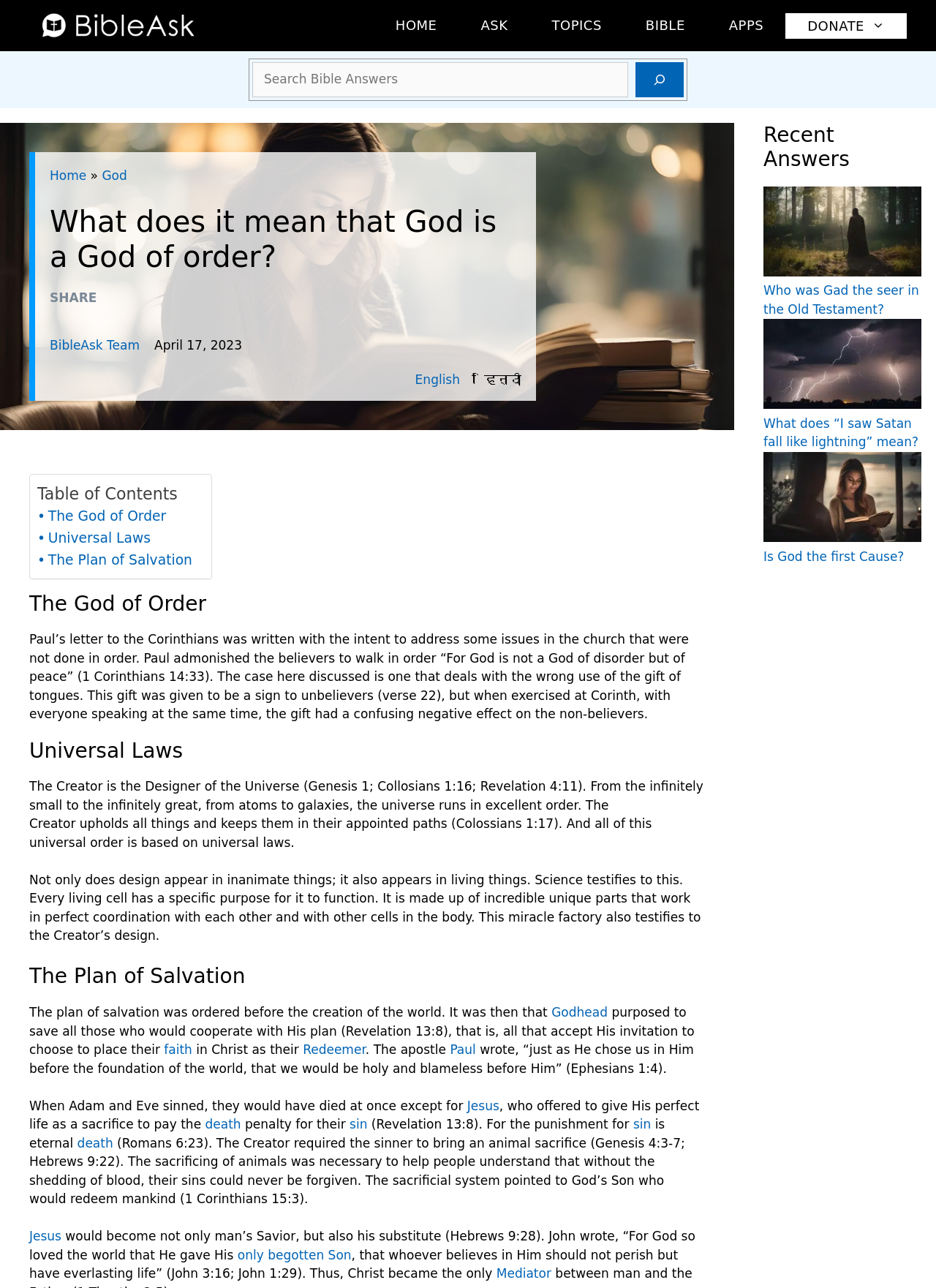Can you find the bounding box coordinates of the area I should click to execute the following instruction: "Read the article about God being a God of order"?

[0.053, 0.158, 0.557, 0.213]